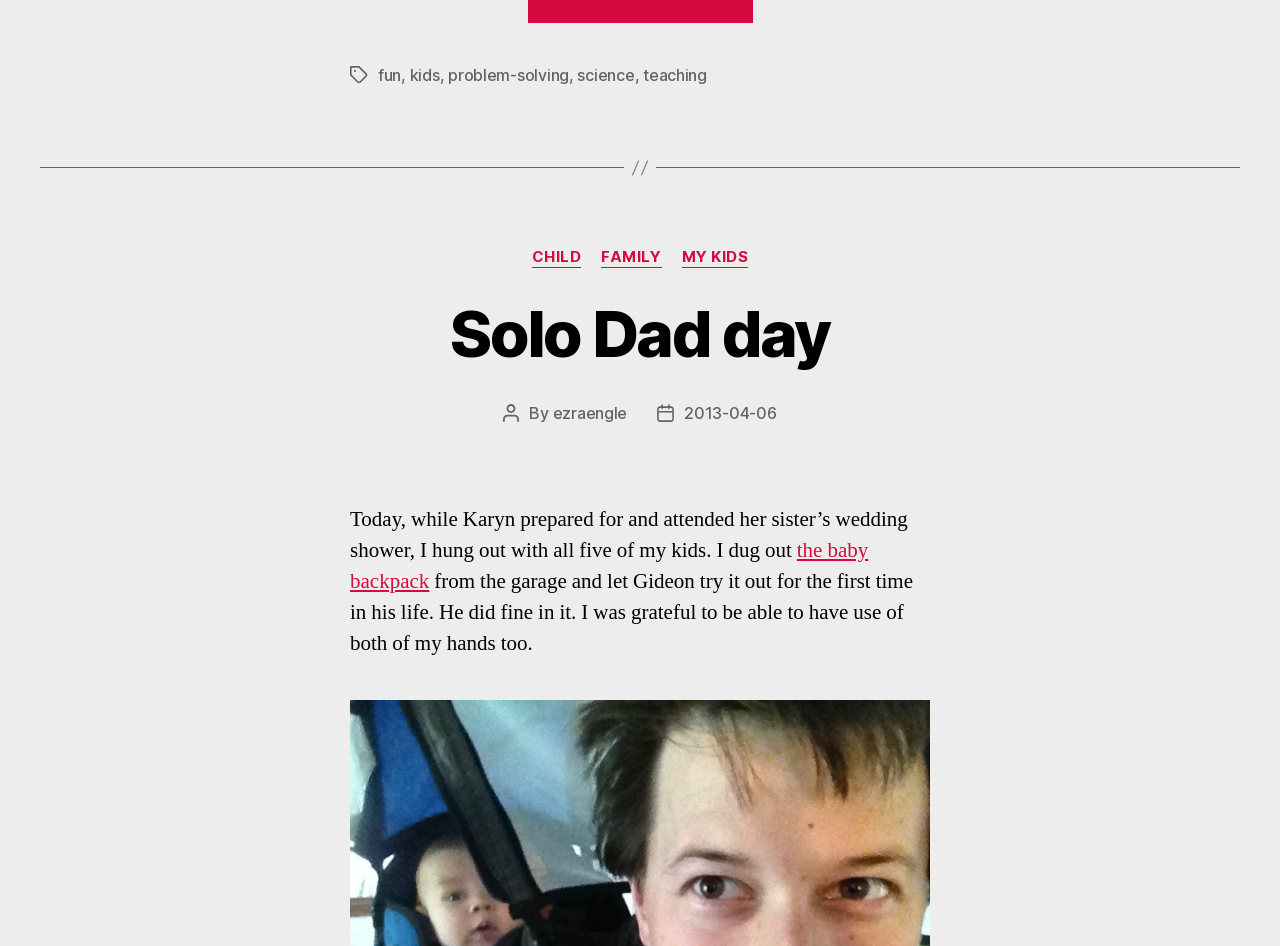Given the description of a UI element: "My Kids", identify the bounding box coordinates of the matching element in the webpage screenshot.

[0.532, 0.262, 0.585, 0.283]